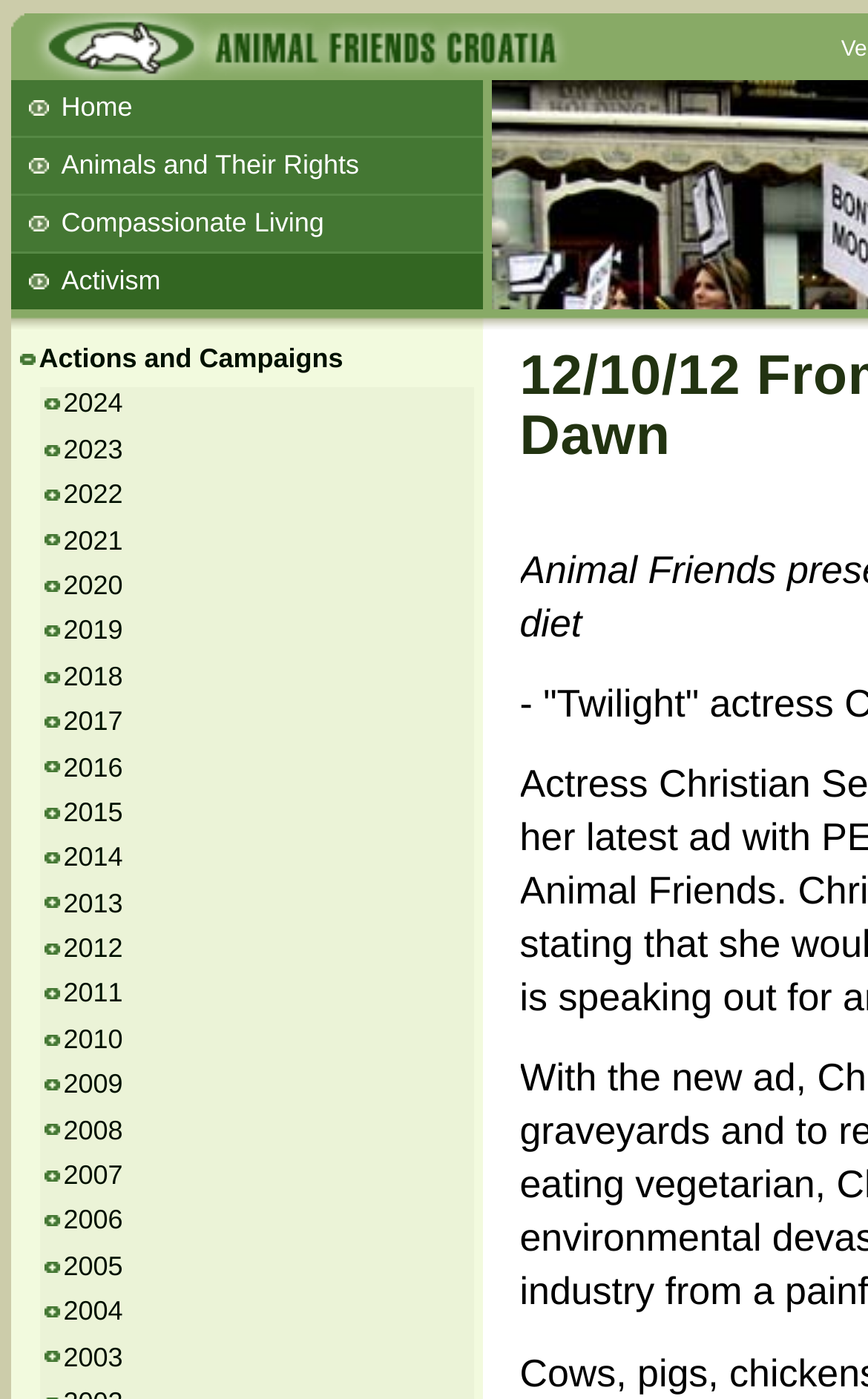Specify the bounding box coordinates of the region I need to click to perform the following instruction: "Read about 'Beans and Barley Winter Soup'". The coordinates must be four float numbers in the range of 0 to 1, i.e., [left, top, right, bottom].

[0.012, 0.223, 0.555, 0.262]